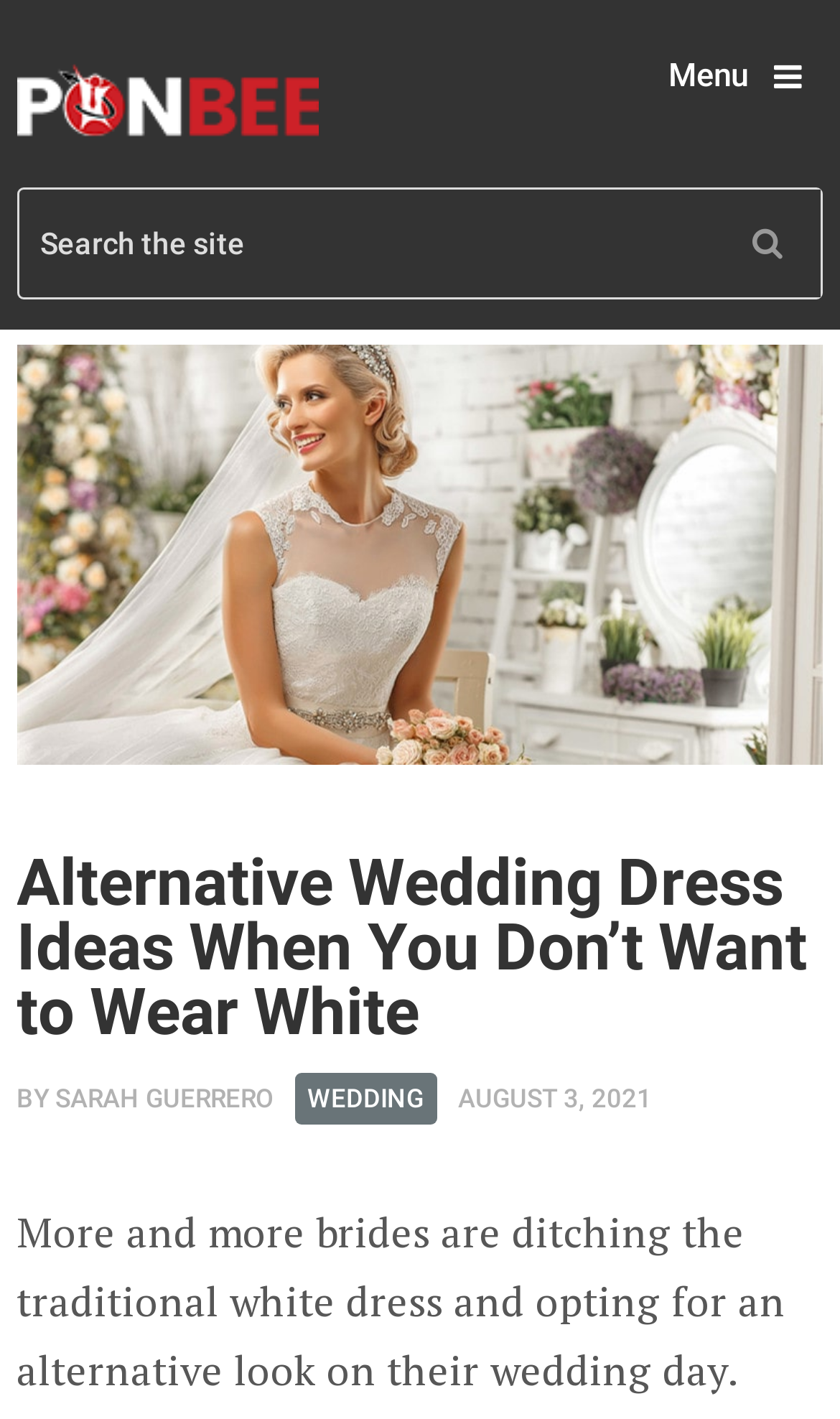Give the bounding box coordinates for the element described as: "Sarah Guerrero".

[0.066, 0.763, 0.325, 0.784]